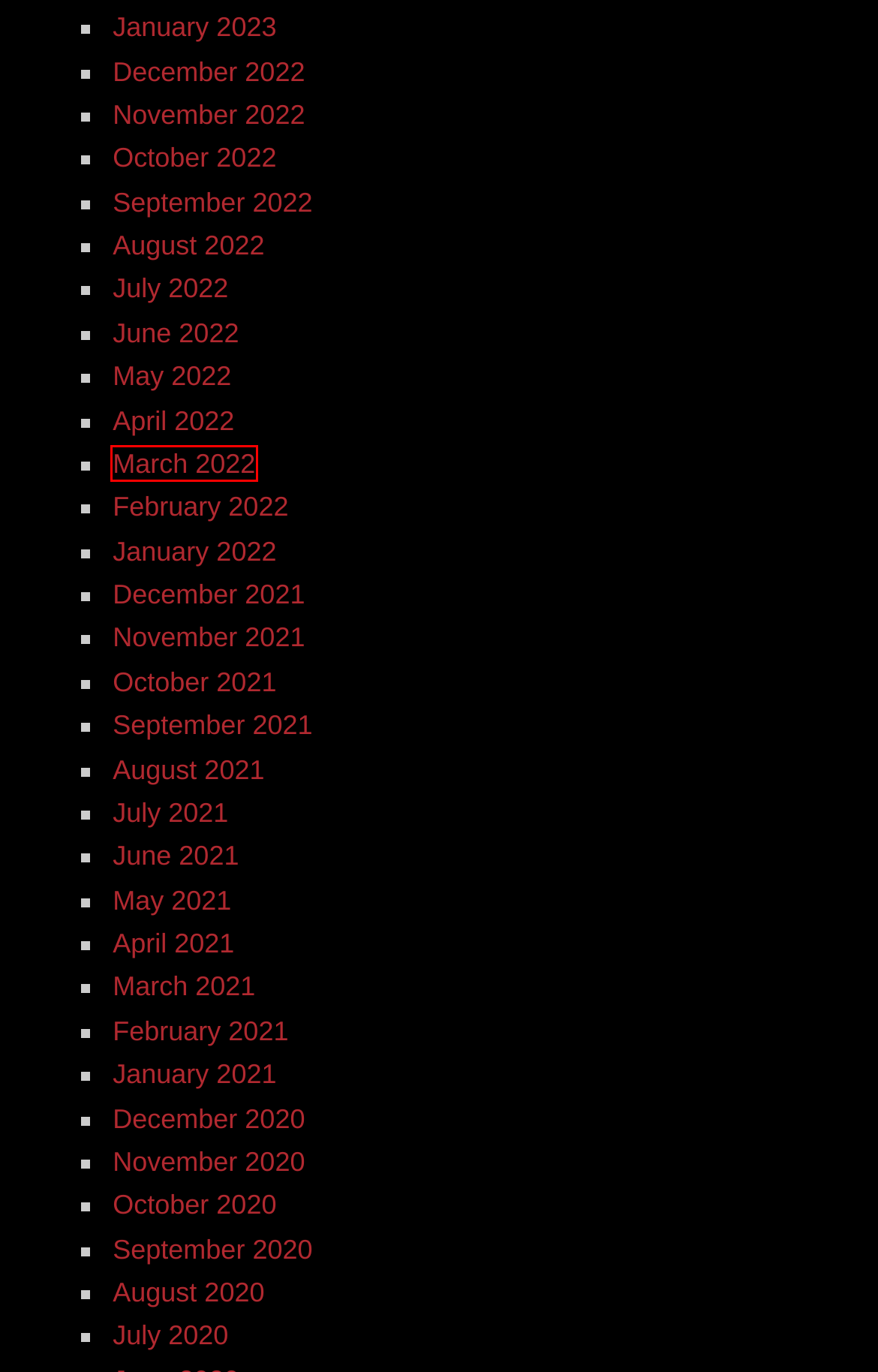Given a screenshot of a webpage with a red bounding box, please pick the webpage description that best fits the new webpage after clicking the element inside the bounding box. Here are the candidates:
A. March 2022 - Retired – United Teachers of Northport
B. December 2020 - Retired – United Teachers of Northport
C. August 2022 - Retired – United Teachers of Northport
D. February 2021 - Retired – United Teachers of Northport
E. November 2022 - Retired – United Teachers of Northport
F. January 2023 - Retired – United Teachers of Northport
G. May 2021 - Retired – United Teachers of Northport
H. May 2022 - Retired – United Teachers of Northport

A